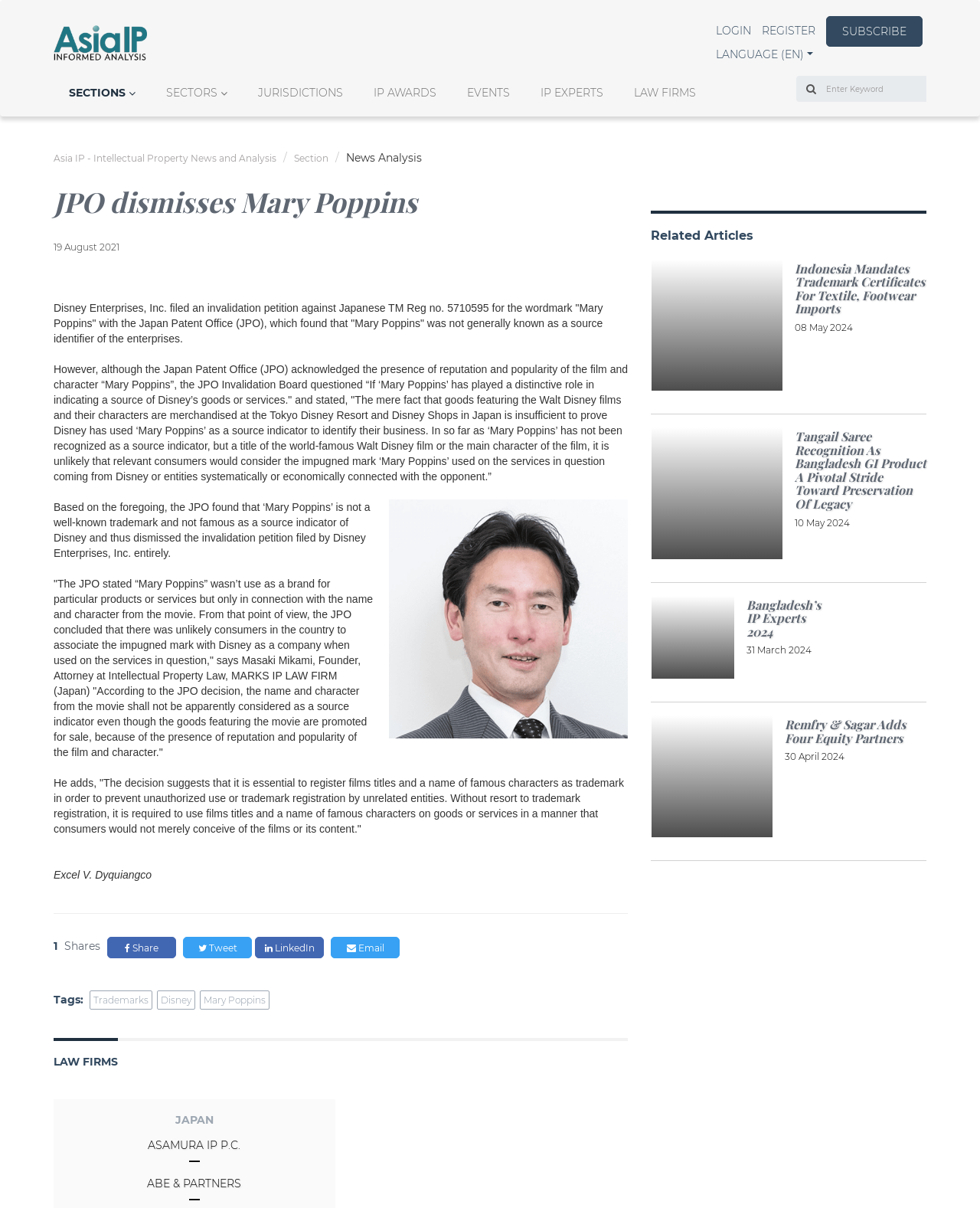Find the bounding box coordinates of the element you need to click on to perform this action: 'Click on LOGIN'. The coordinates should be represented by four float values between 0 and 1, in the format [left, top, right, bottom].

[0.73, 0.019, 0.766, 0.031]